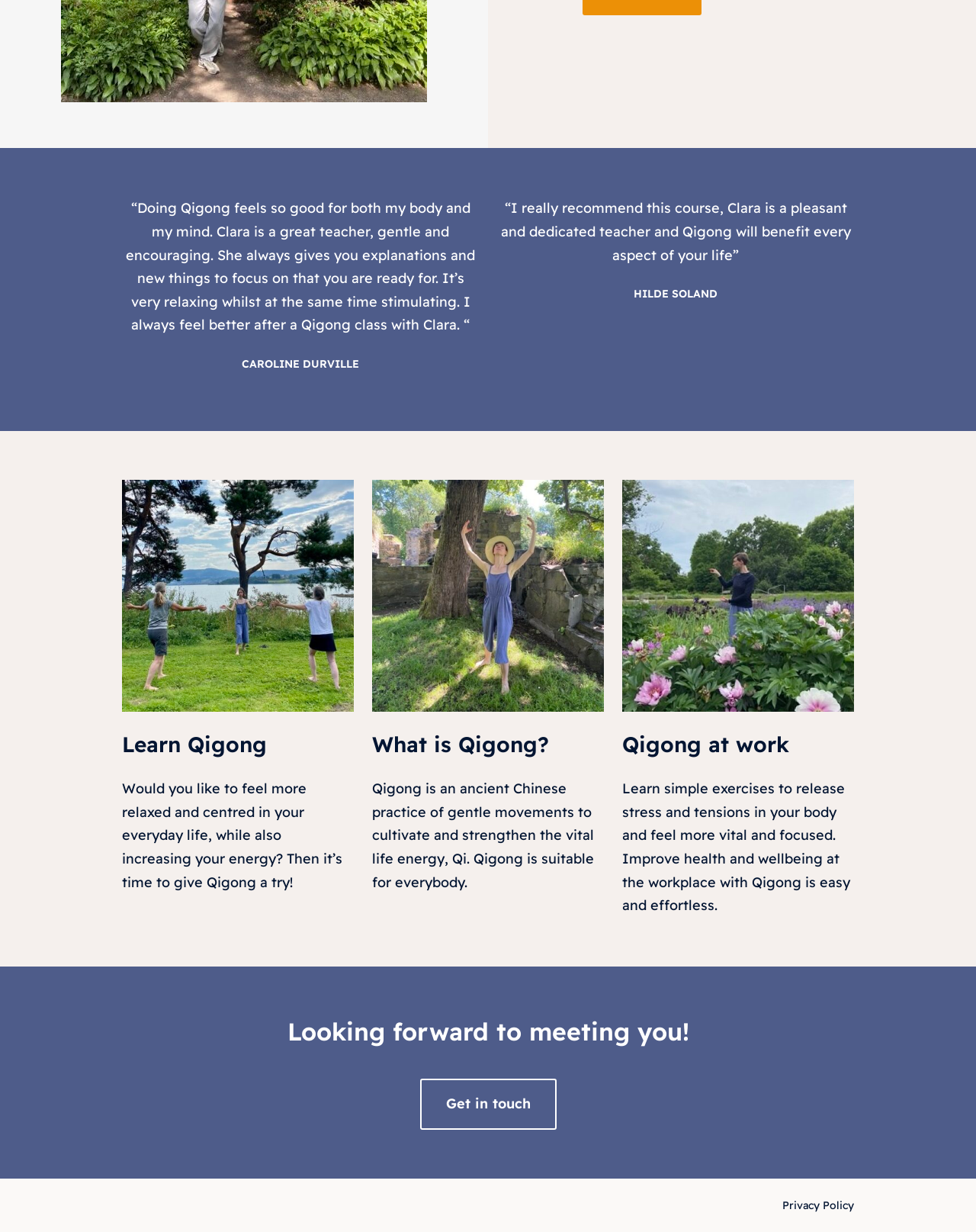Please locate the bounding box coordinates of the element that needs to be clicked to achieve the following instruction: "View what is Qigong". The coordinates should be four float numbers between 0 and 1, i.e., [left, top, right, bottom].

[0.381, 0.593, 0.562, 0.615]